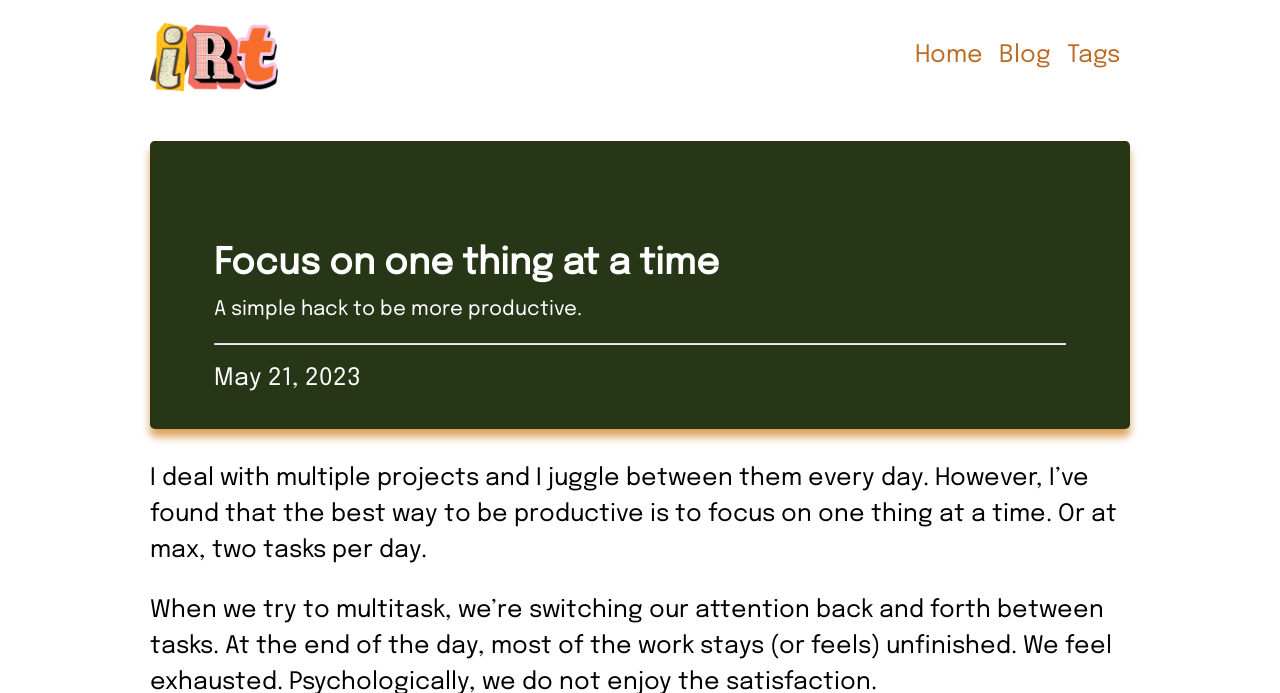Locate the heading on the webpage and return its text.

Focus on one thing at a time